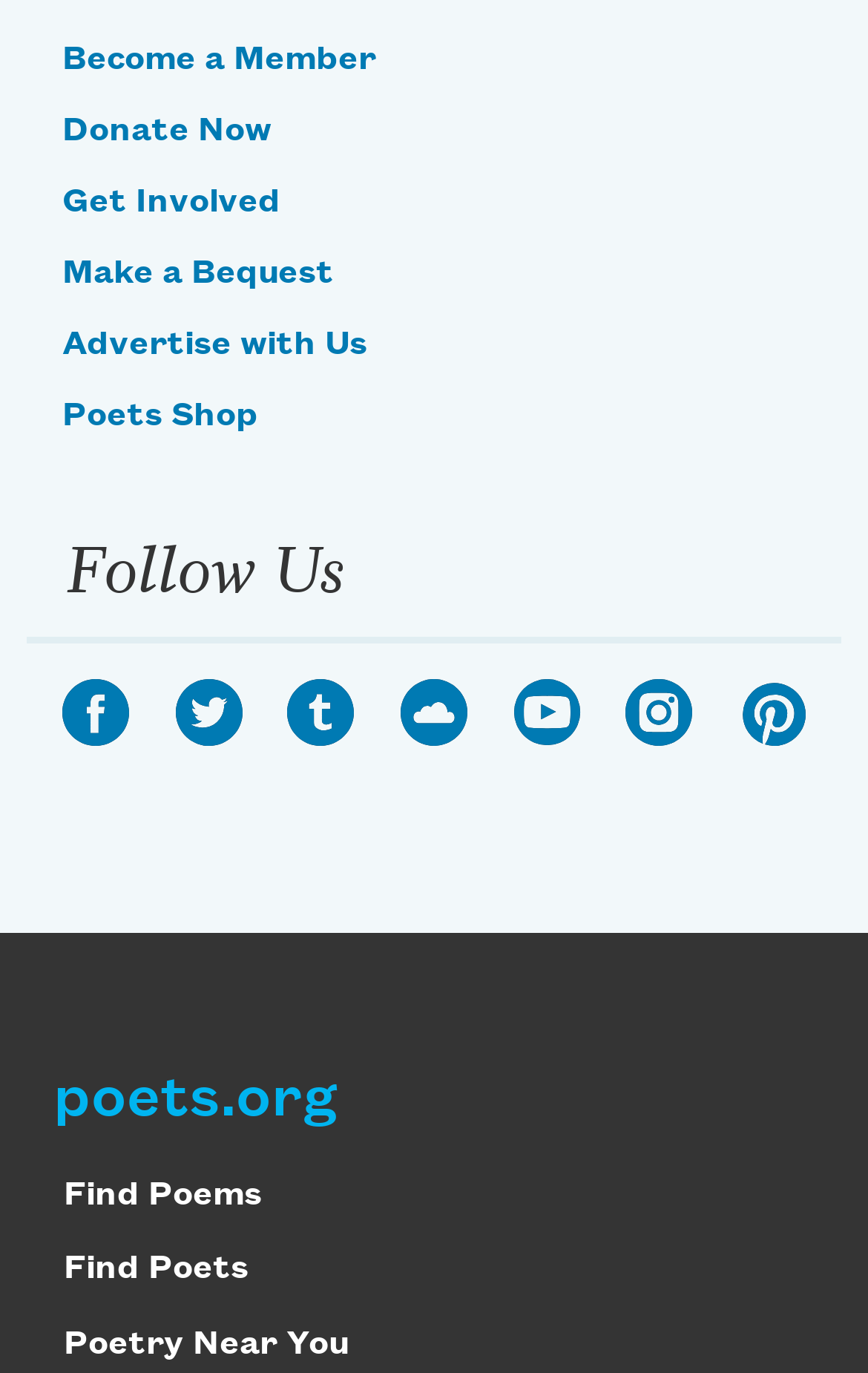Identify the bounding box coordinates for the UI element described as follows: YouTube. Use the format (top-left x, top-left y, bottom-right x, bottom-right y) and ensure all values are floating point numbers between 0 and 1.

[0.591, 0.495, 0.668, 0.543]